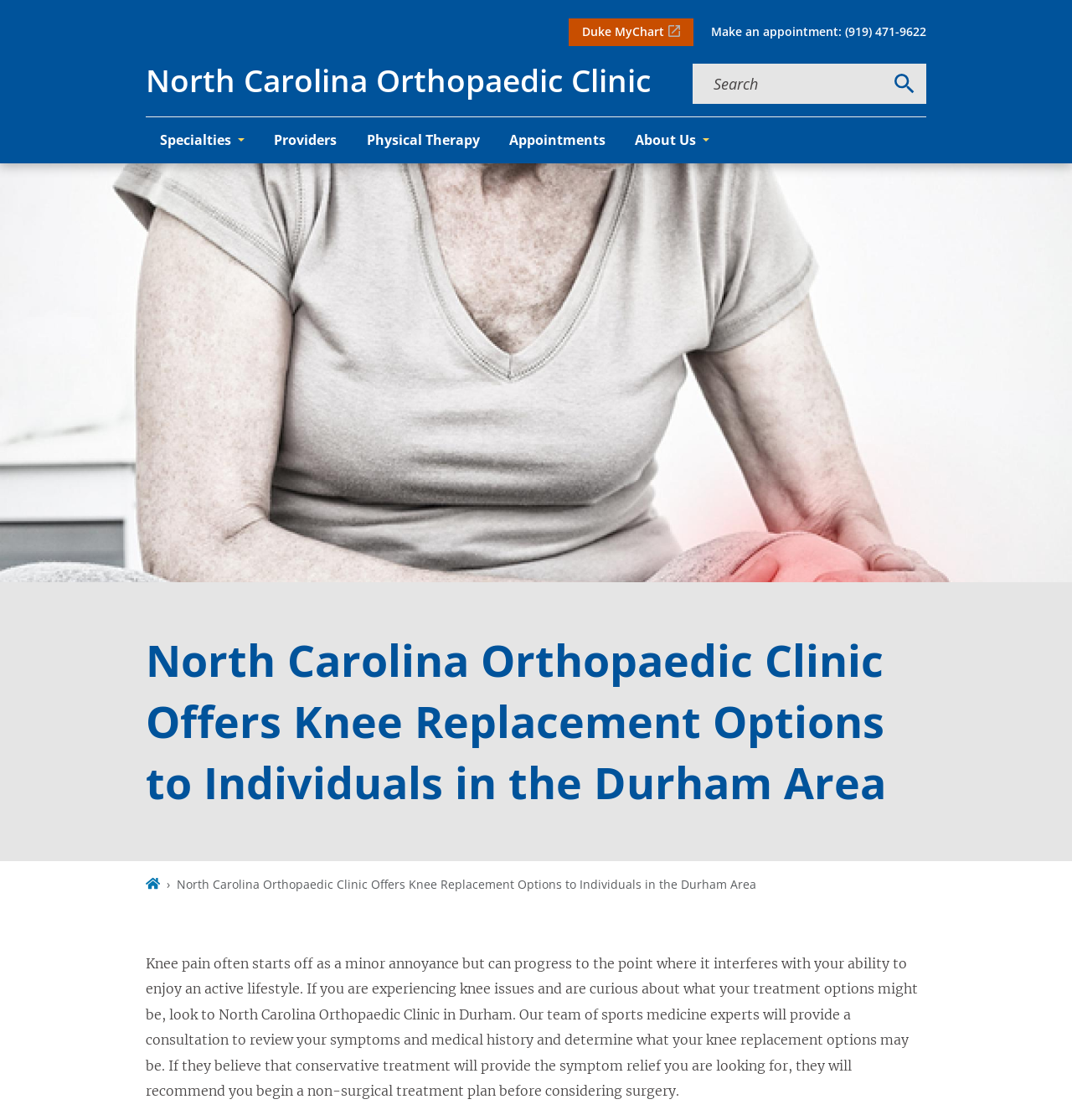Using the webpage screenshot and the element description aria-label="Search keywords" name="q" placeholder="Search", determine the bounding box coordinates. Specify the coordinates in the format (top-left x, top-left y, bottom-right x, bottom-right y) with values ranging from 0 to 1.

[0.646, 0.066, 0.824, 0.084]